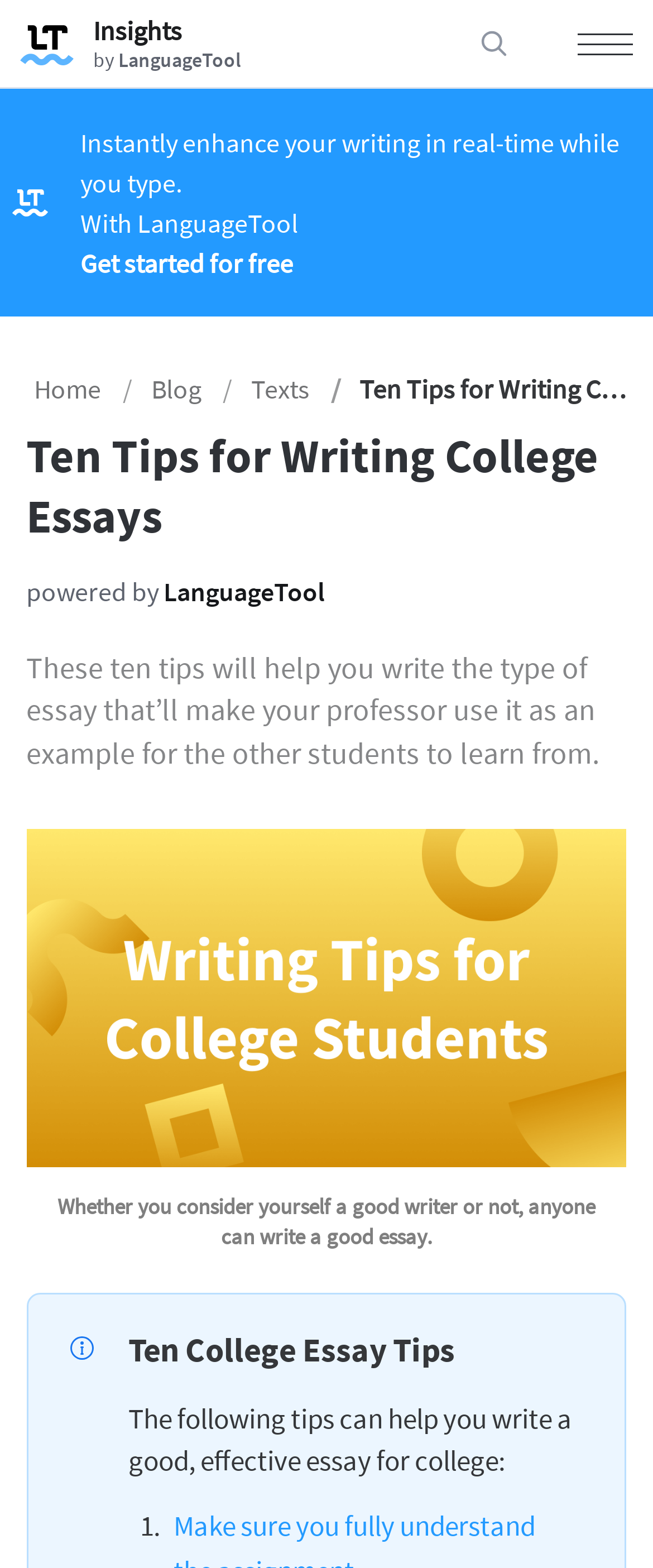Create a detailed summary of all the visual and textual information on the webpage.

The webpage is about providing tips for college students on how to write a good essay. At the top left corner, there is a link to "Blog Insights by LanguageTool" accompanied by a small image of a blog icon. On the top right corner, there is an empty link and a button. Below these elements, there is a prominent link that encourages users to get started with LanguageTool for free.

The main content of the webpage is divided into two sections. The first section has a heading "Ten Tips for Writing College Essays" and a brief introduction to the purpose of the article. Below the introduction, there is a figure with an image and a caption that summarizes the content of the article. The caption text reads, "Whether you consider yourself a good writer or not, anyone can write a good essay."

The second section is titled "Ten College Essay Tips" and provides a list of tips for college students to write effective essays. The list starts with a marker "1." and is likely to continue with more tips below. Throughout the webpage, there are links to other pages, including "Home", "Blog", and "Texts", which are located at the top of the page.